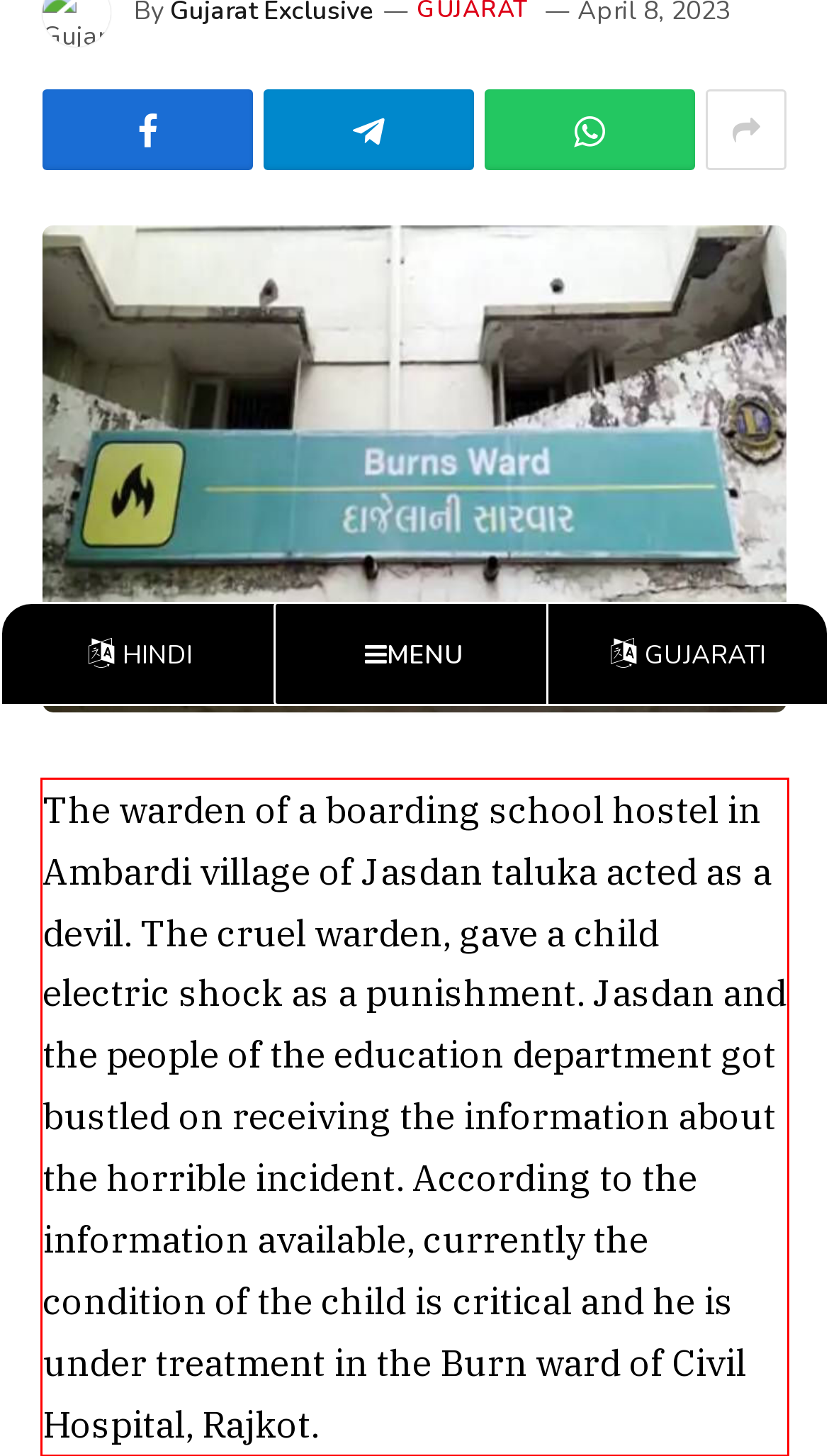Please identify and extract the text from the UI element that is surrounded by a red bounding box in the provided webpage screenshot.

The warden of a boarding school hostel in Ambardi village of Jasdan taluka acted as a devil. The cruel warden, gave a child electric shock as a punishment. Jasdan and the people of the education department got bustled on receiving the information about the horrible incident. According to the information available, currently the condition of the child is critical and he is under treatment in the Burn ward of Civil Hospital, Rajkot.